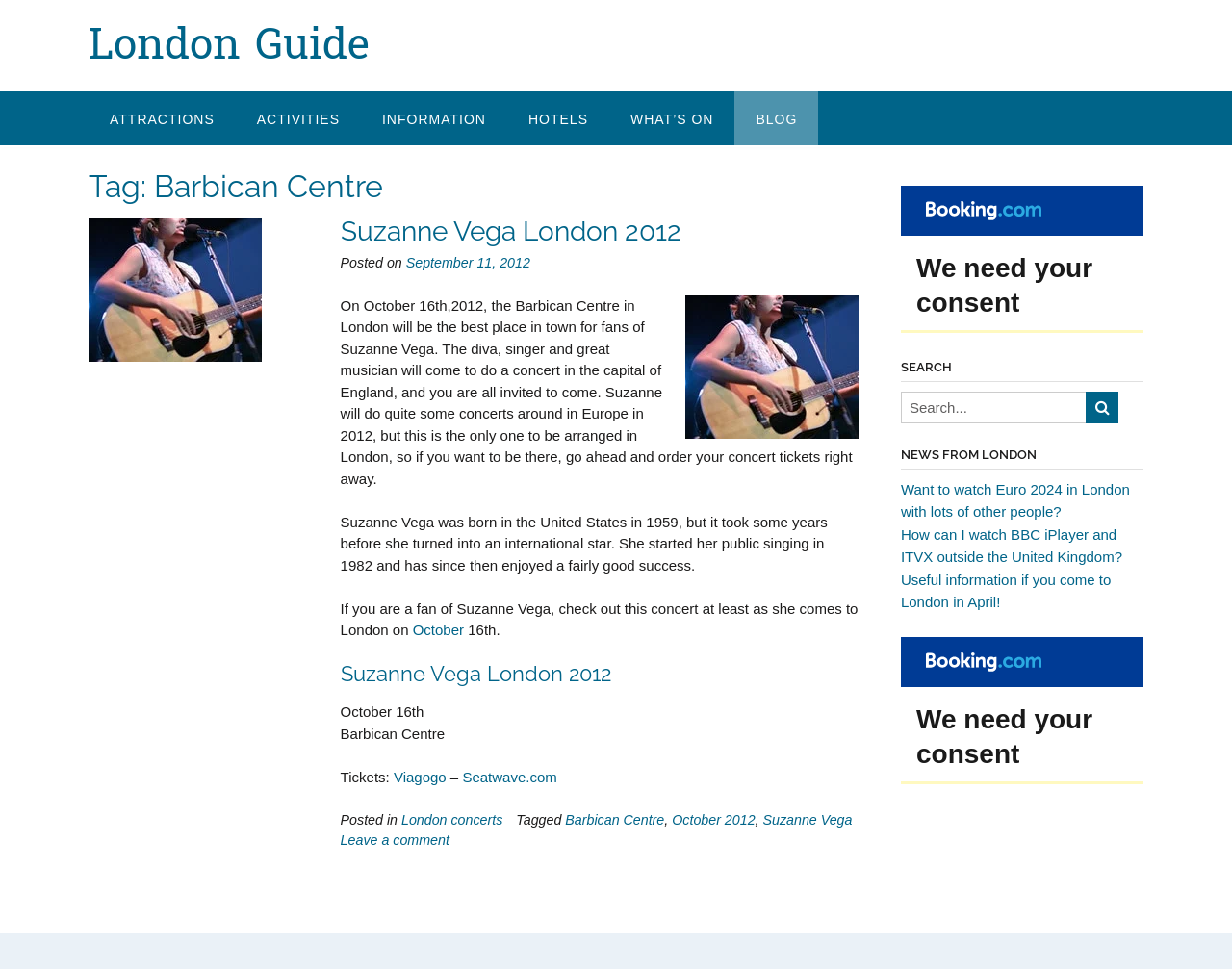What is the title of the first article on this webpage?
Refer to the image and provide a concise answer in one word or phrase.

Suzanne Vega London 2012